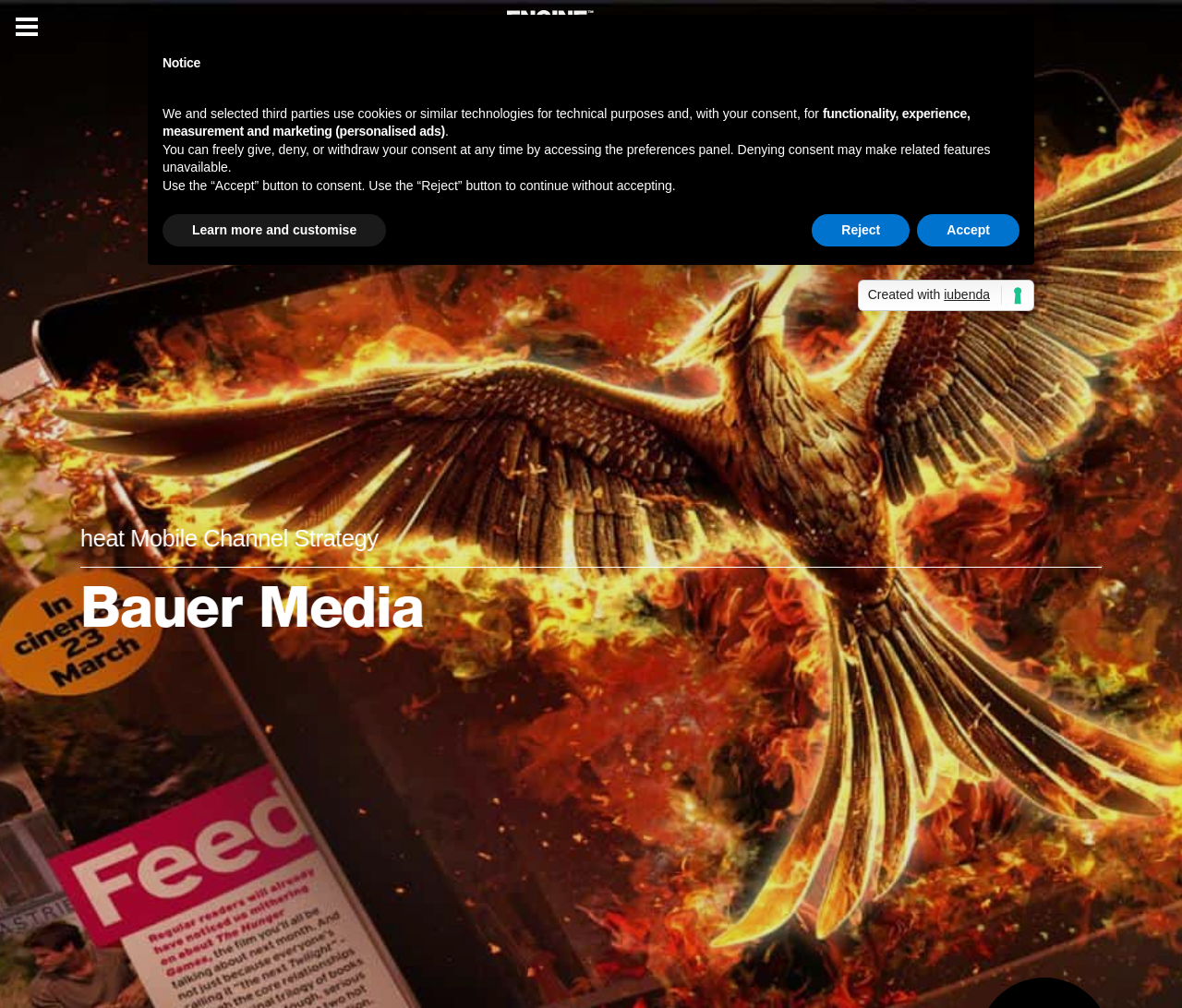What is the position of the image relative to the link?
Respond to the question with a single word or phrase according to the image.

Below